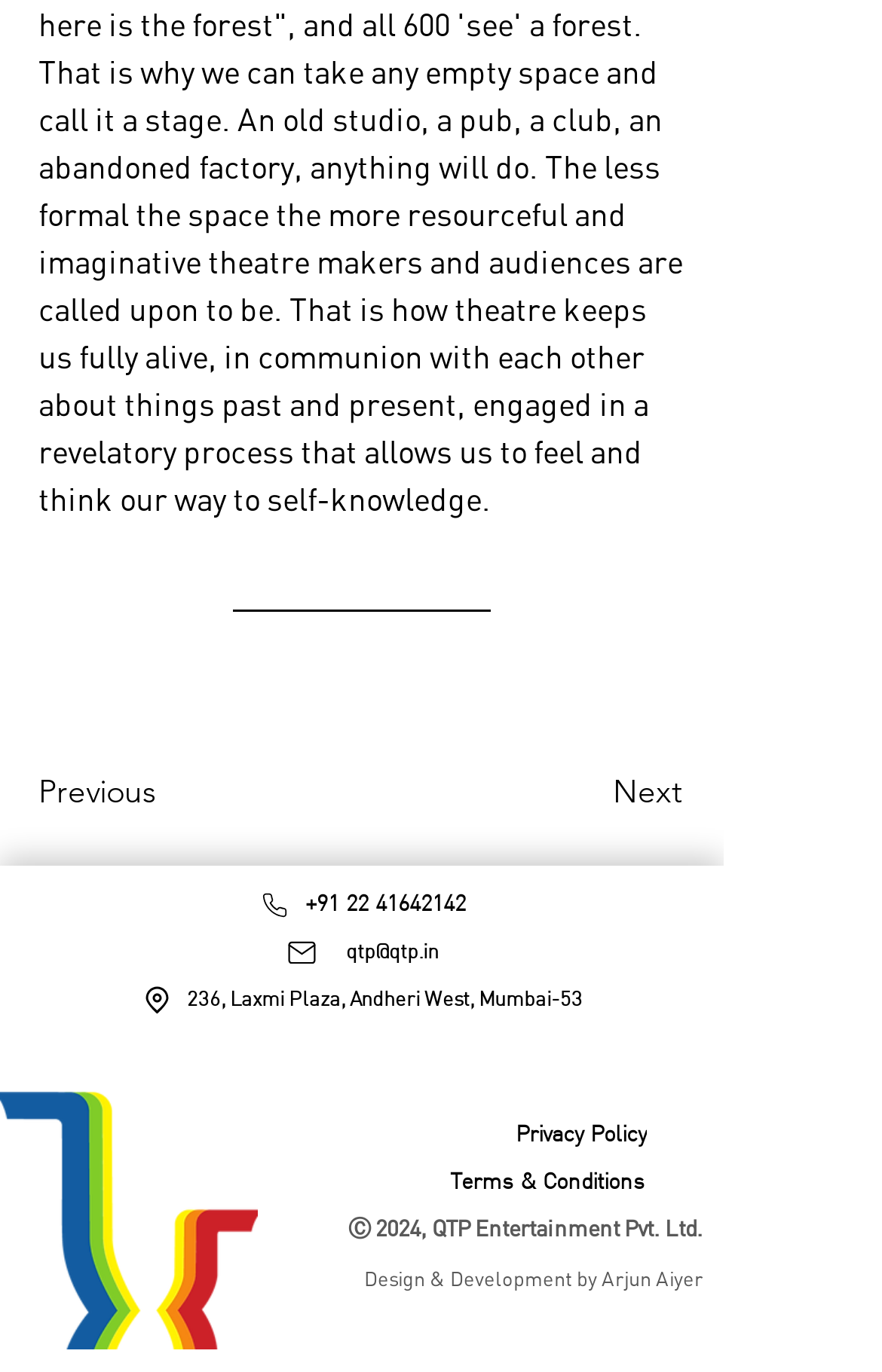Specify the bounding box coordinates of the area that needs to be clicked to achieve the following instruction: "View the Privacy Policy".

[0.577, 0.809, 0.795, 0.843]